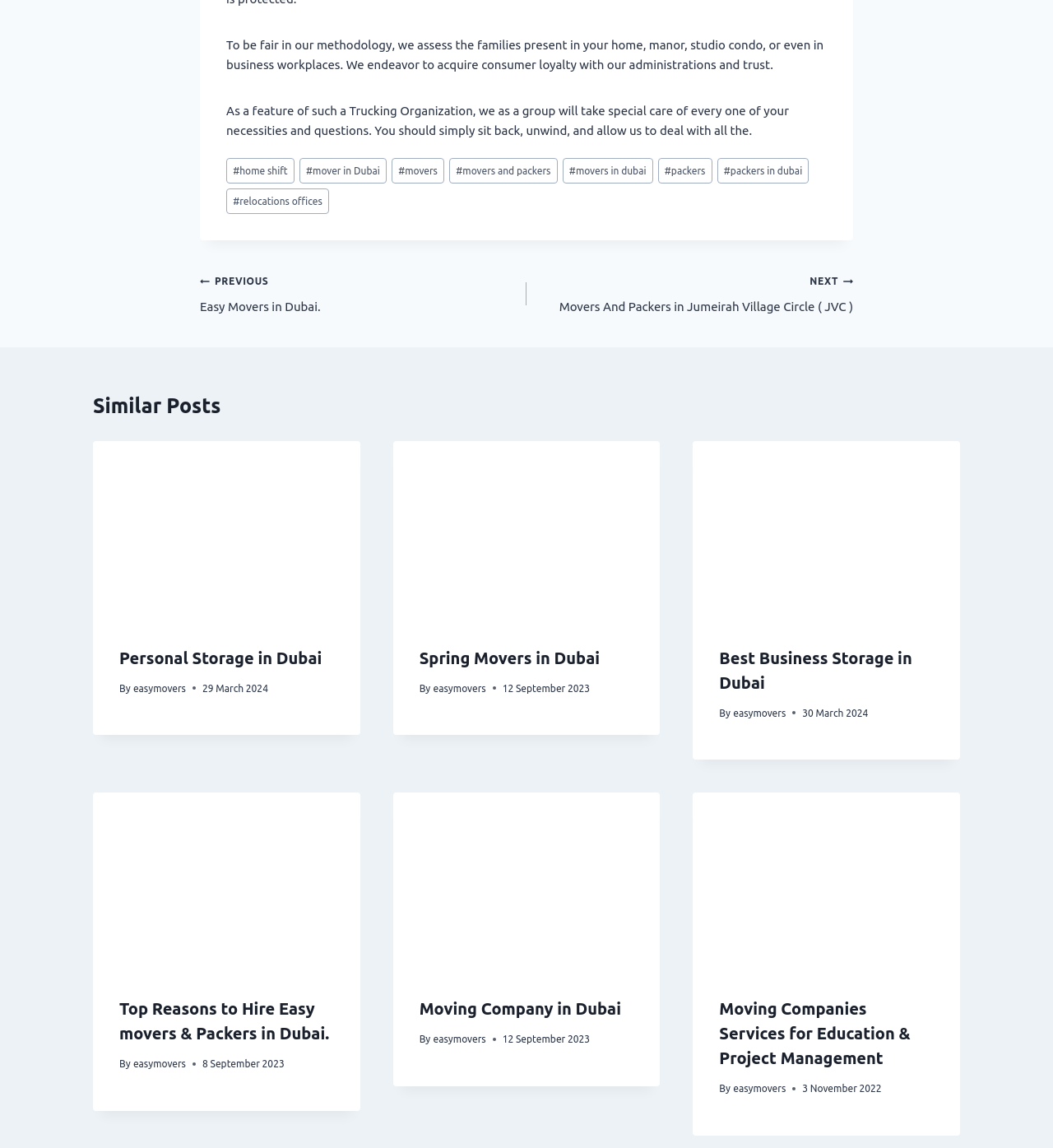Locate the bounding box coordinates of the region to be clicked to comply with the following instruction: "Click on the 'NEXT Movers And Packers in Jumeirah Village Circle ( JVC )' link". The coordinates must be four float numbers between 0 and 1, in the form [left, top, right, bottom].

[0.5, 0.236, 0.81, 0.276]